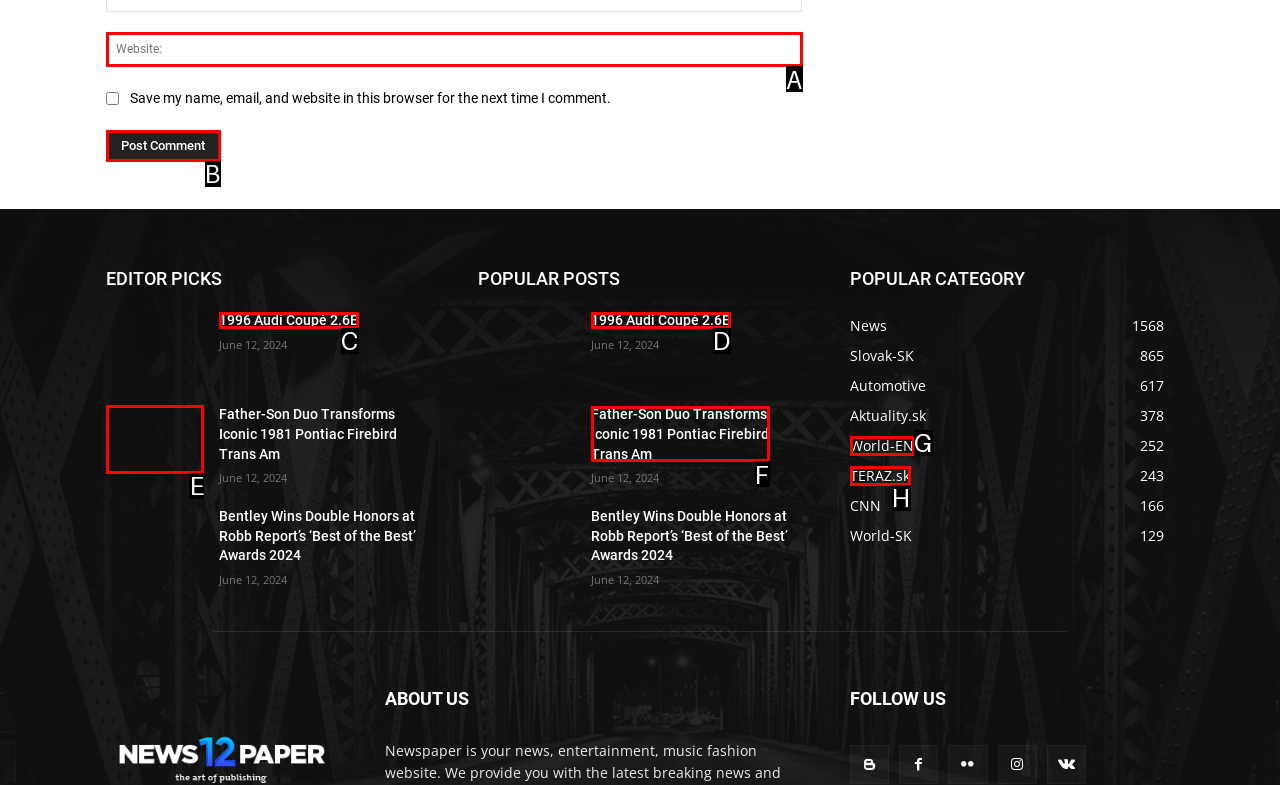Select the correct UI element to complete the task: Follow Father-Son Duo Transforms Iconic 1981 Pontiac Firebird Trans Am
Please provide the letter of the chosen option.

E